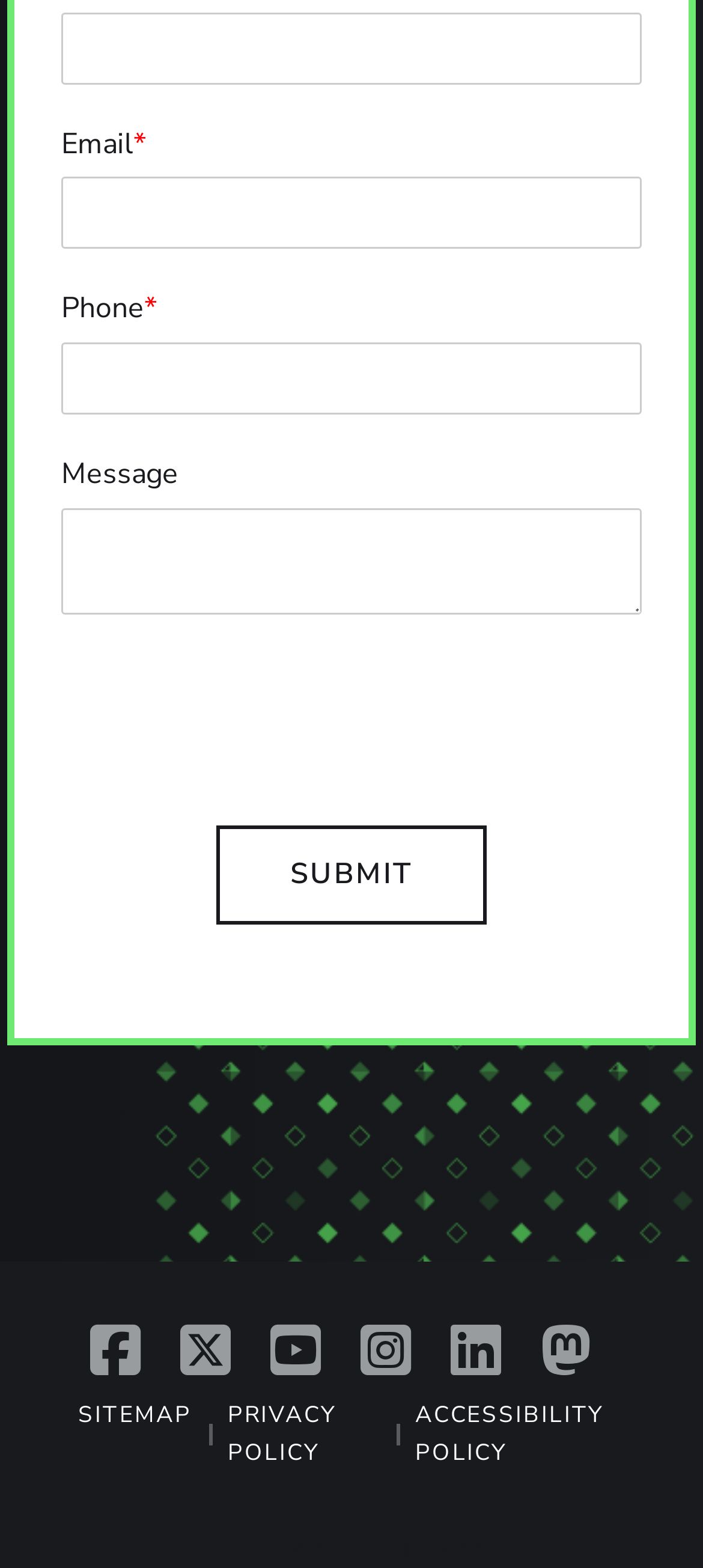Find the bounding box coordinates of the element's region that should be clicked in order to follow the given instruction: "Input phone number". The coordinates should consist of four float numbers between 0 and 1, i.e., [left, top, right, bottom].

[0.087, 0.218, 0.913, 0.264]